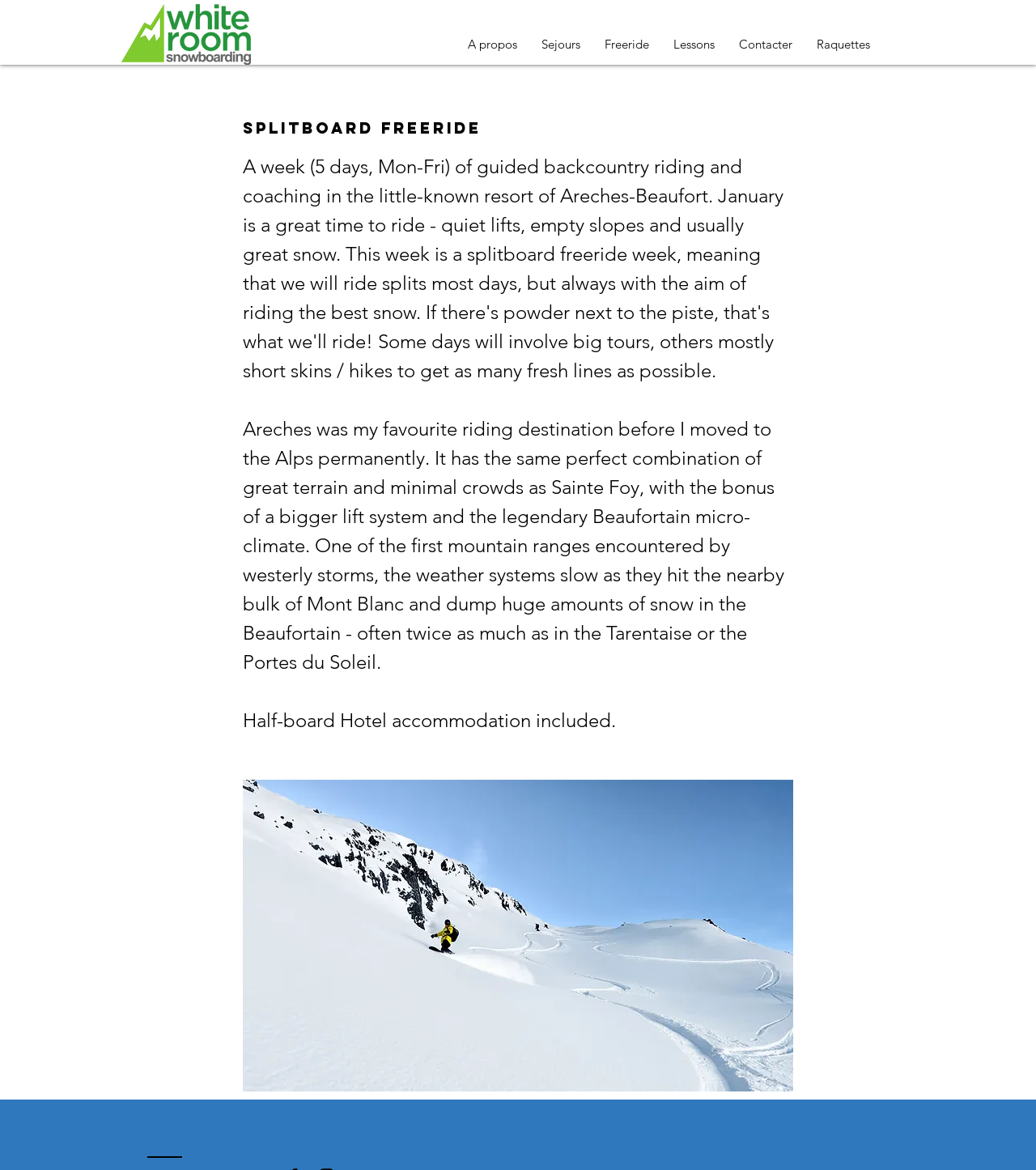Using the element description Freeride, predict the bounding box coordinates for the UI element. Provide the coordinates in (top-left x, top-left y, bottom-right x, bottom-right y) format with values ranging from 0 to 1.

[0.572, 0.021, 0.638, 0.055]